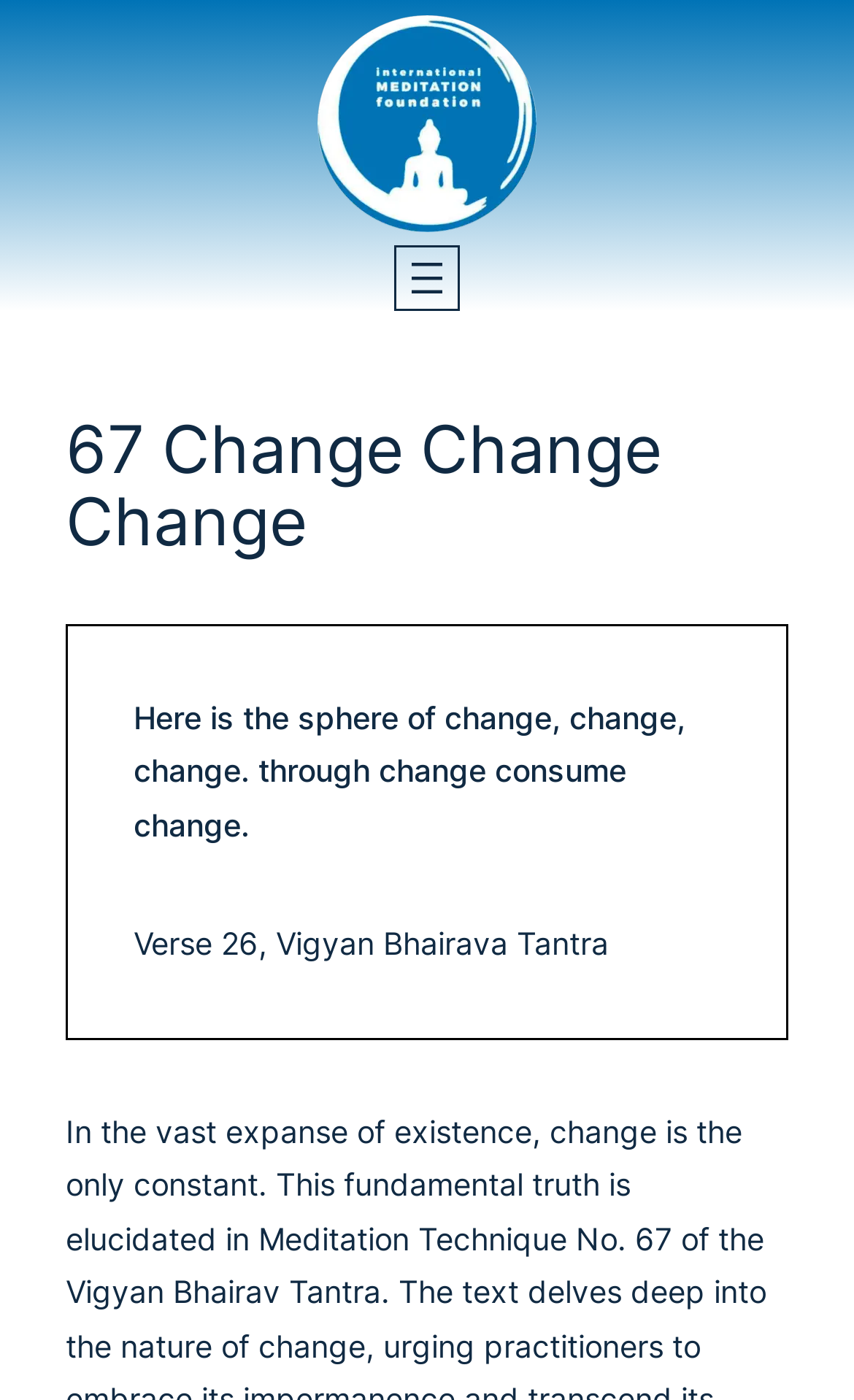What is the purpose of the button?
Based on the image, please offer an in-depth response to the question.

The button with the text 'Open menu' and an image suggests that its purpose is to open a menu, which is a common functionality in websites.